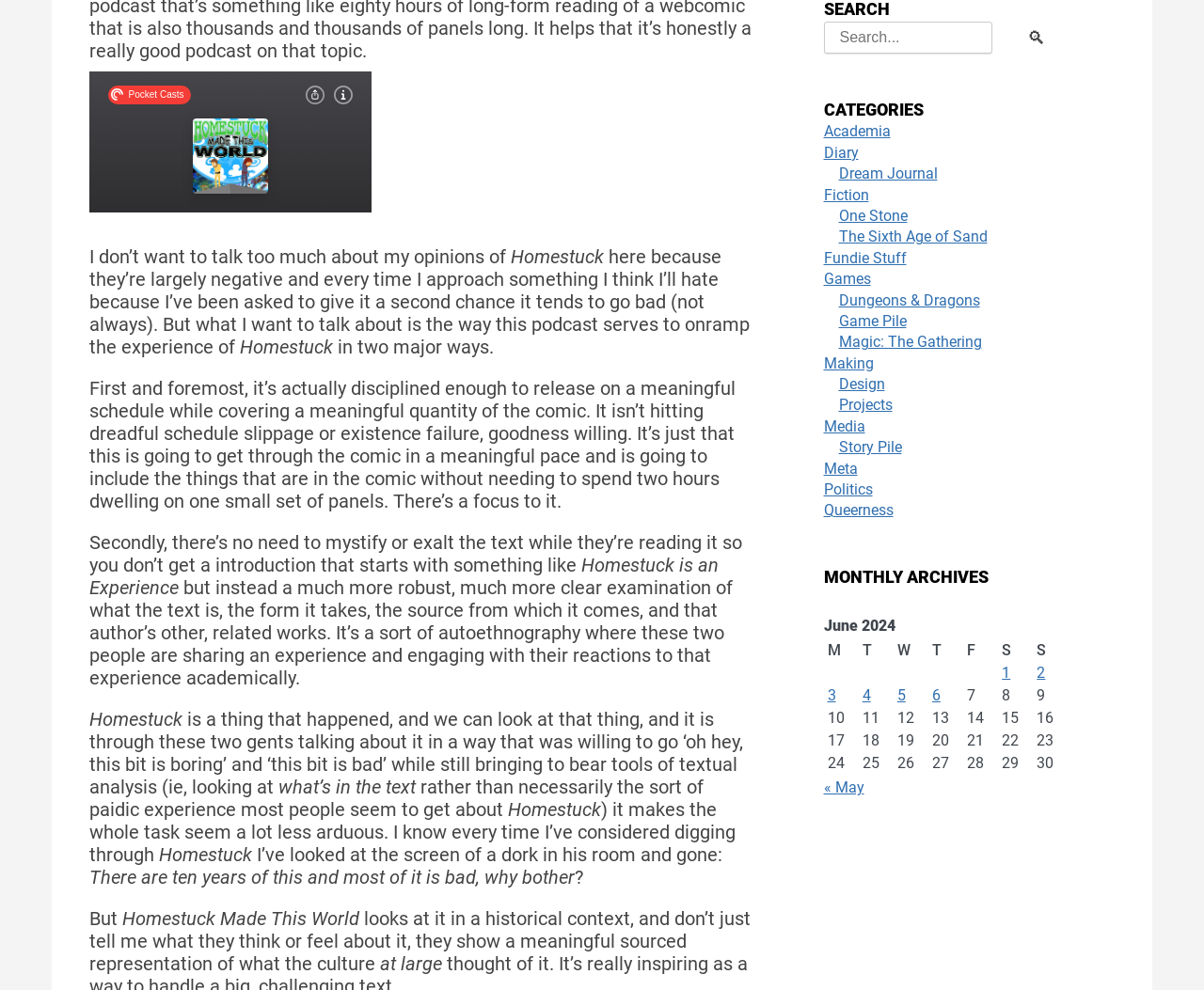Please determine the bounding box coordinates for the element with the description: "Magic: The Gathering".

[0.696, 0.336, 0.815, 0.354]